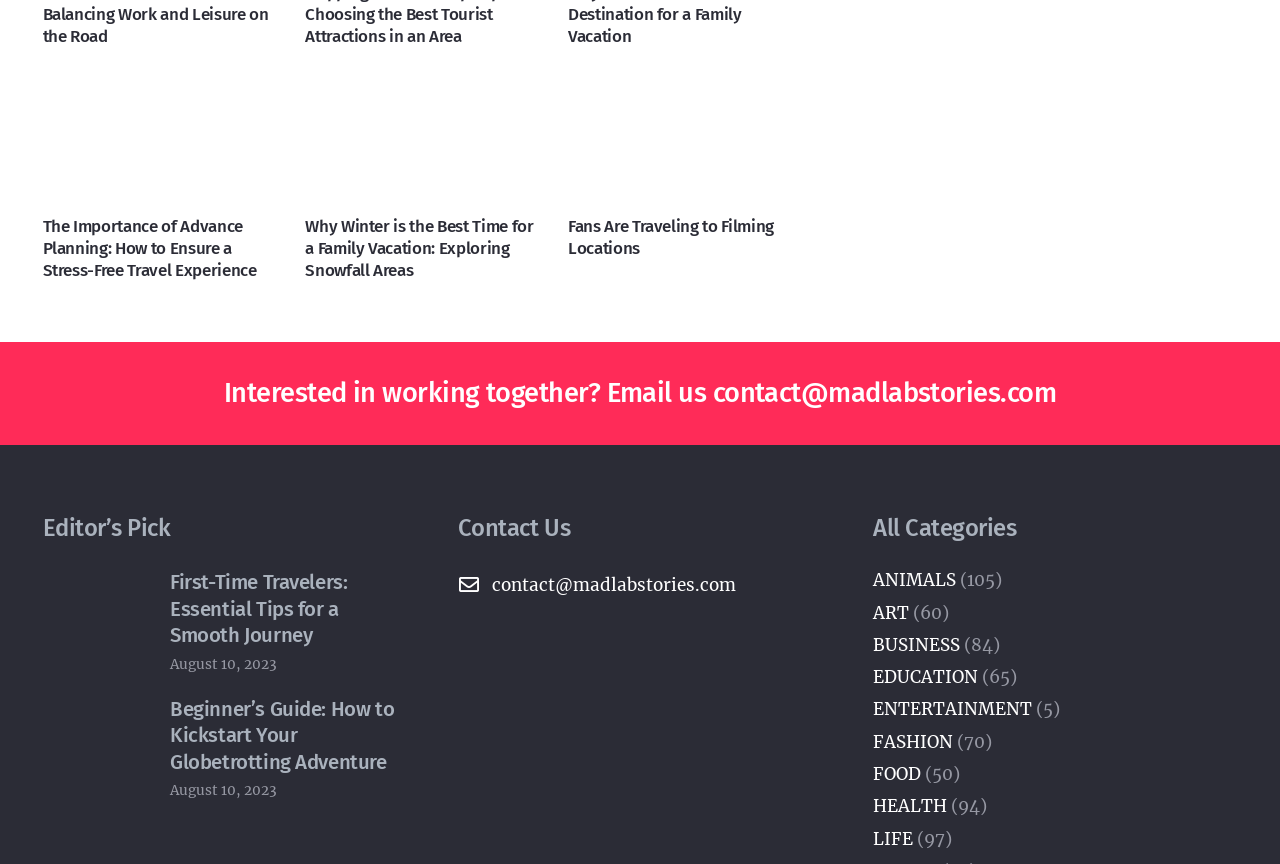How many articles are on the webpage?
From the image, respond using a single word or phrase.

7